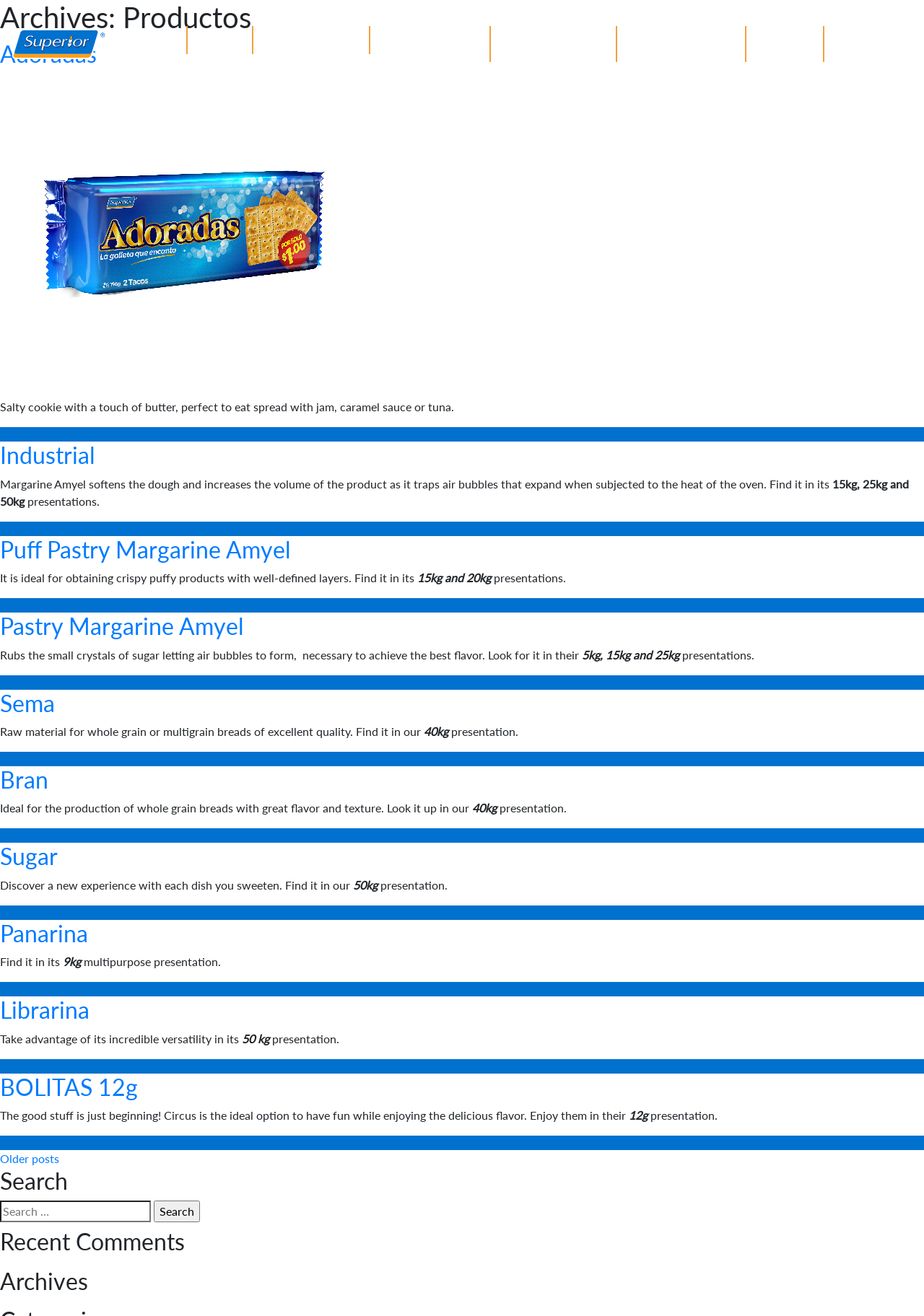How many types of presentations are available for Pastry Margarine Amyel?
Based on the image, answer the question with as much detail as possible.

According to the webpage, Pastry Margarine Amyel is available in two presentations: 15kg and 20kg, as mentioned in the article with the heading 'Pastry Margarine Amyel'.